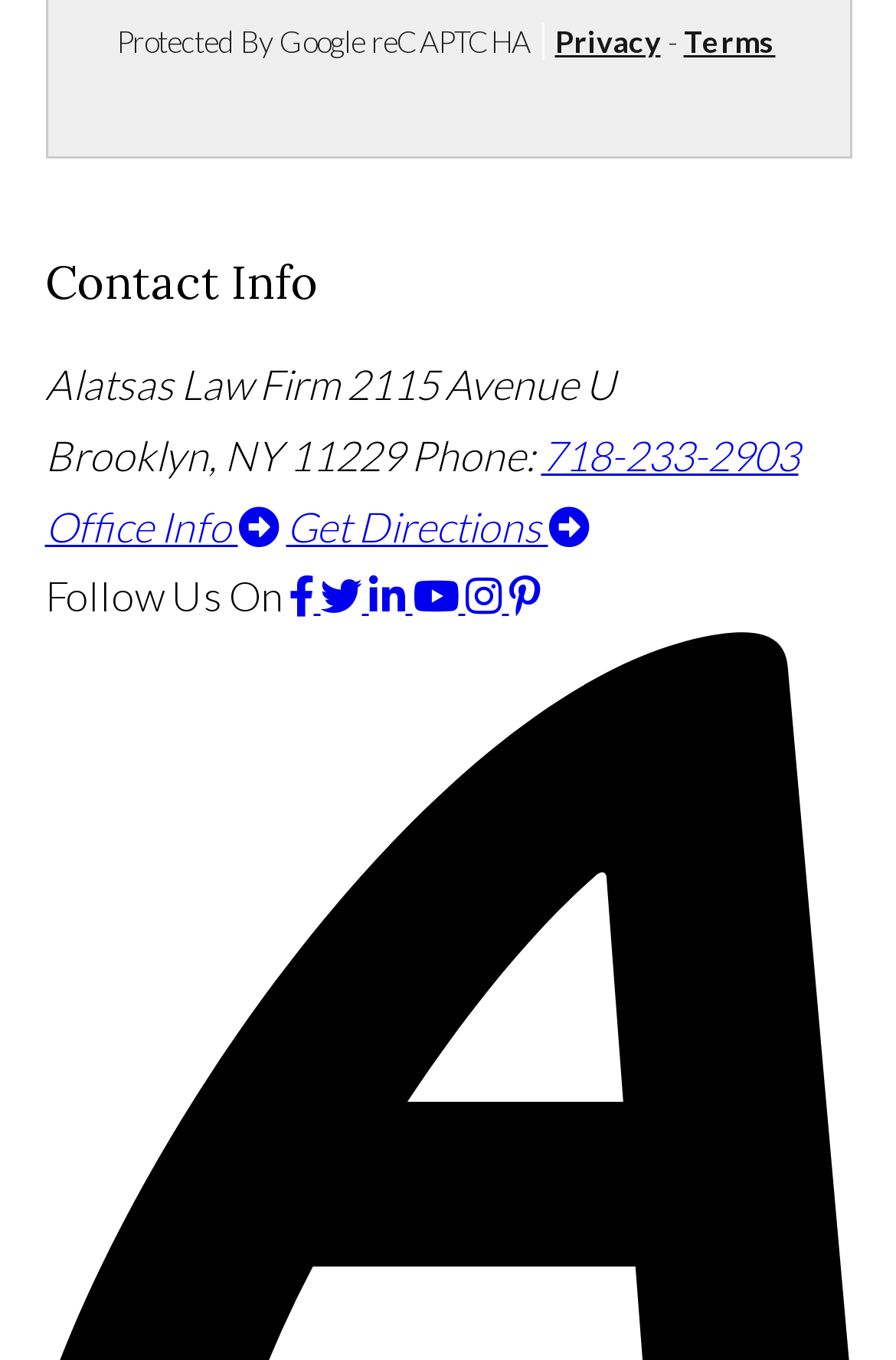What social media platforms does the law firm have?
Answer the question with a single word or phrase by looking at the picture.

Facebook, Twitter, LinkedIn, YouTube, Instagram, Pinterest